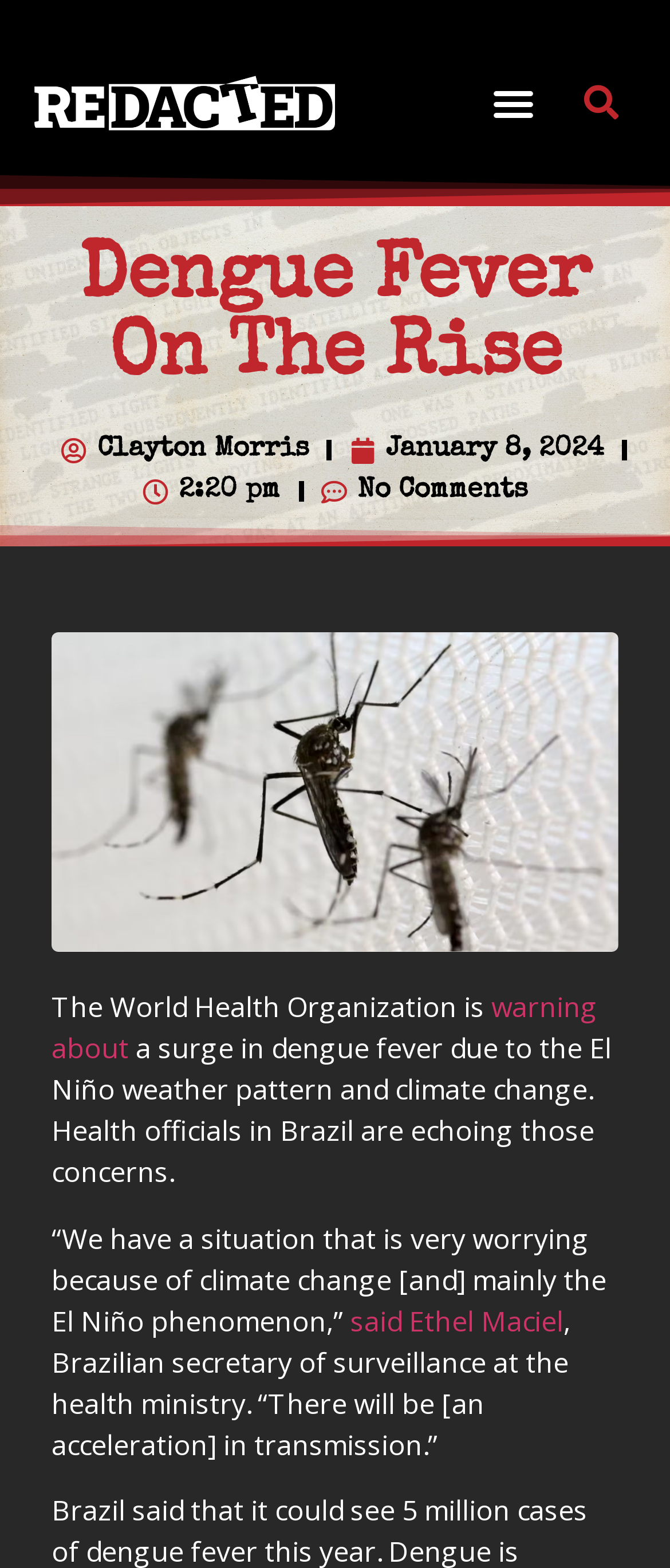Write an exhaustive caption that covers the webpage's main aspects.

The webpage is about Dengue Fever being on the rise, with a focus on the World Health Organization's warning about the surge in dengue fever due to the El Niño weather pattern and climate change. 

At the top left of the page, there is a link to "Redacted" accompanied by an image with the same name. To the right of this, there is a button labeled "Menu Toggle" and a search bar with a "Search" button. 

Below these elements, there is a heading that reads "Dengue Fever On The Rise". Underneath this heading, there are links to the author "Clayton Morris" and the date "January 8, 2024", along with a time stamp "2:20 pm". 

Further down, there is a link labeled "No Comments". The main content of the page starts with a paragraph of text that discusses the World Health Organization's warning about the surge in dengue fever. This text is interrupted by a link to "warning about" and continues to discuss the concerns of health officials in Brazil. 

There is a quote from Ethel Maciel, Brazilian secretary of surveillance at the health ministry, which is set apart from the rest of the text. The quote expresses concerns about the acceleration of transmission due to climate change and the El Niño phenomenon.